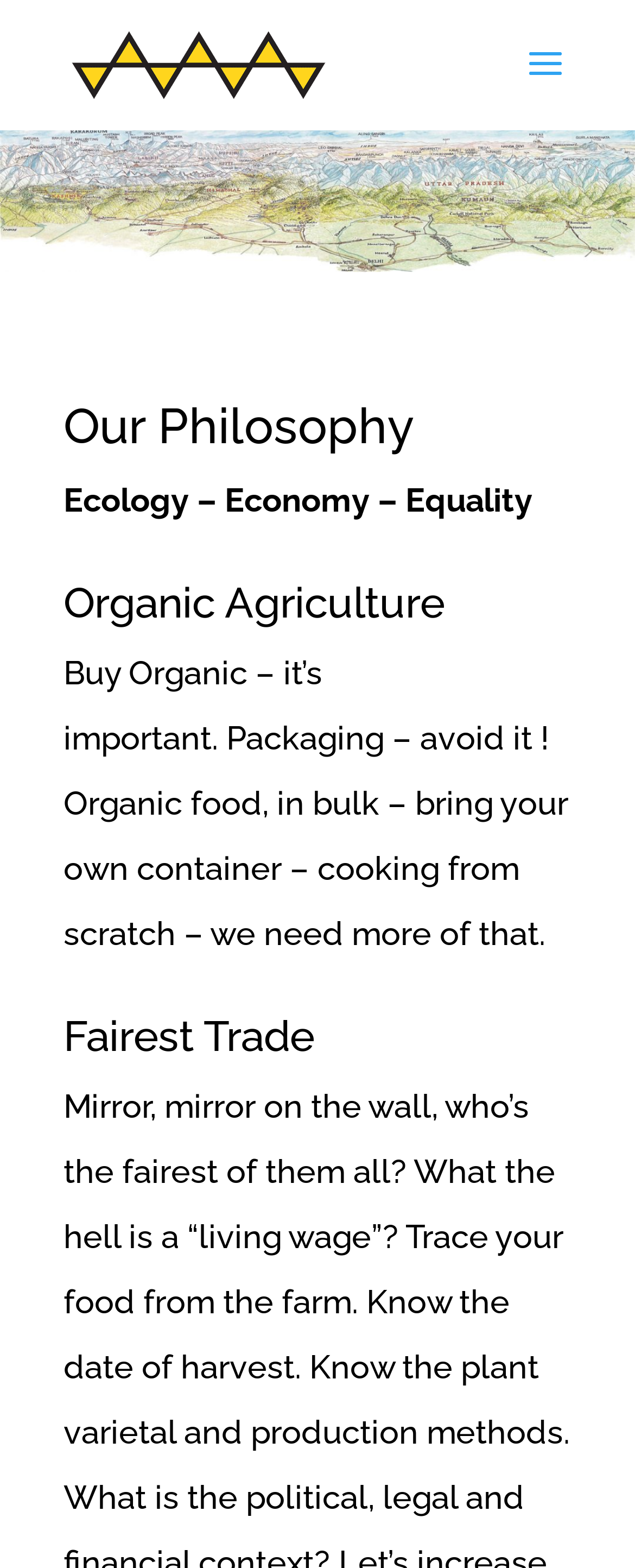Give a detailed explanation of the elements present on the webpage.

The webpage is about the philosophy of Whole World Trade Ltd. At the top-left corner, there is a link and an image, both labeled as "Whole World Trade Ltd." Below them, a large image of a "Map of Himalaya" spans the entire width of the page.

The main content of the page is divided into sections, each with a heading. The first section is titled "Our Philosophy" and is located near the top-center of the page. Below it, there is a paragraph of text that reads "Ecology – Economy – Equality". This is followed by a blank space, and then another heading with no text.

The next section is titled "Organic Agriculture" and is located below the previous section. This section contains a block of text that discusses the importance of buying organic, avoiding packaging, and cooking from scratch.

Further down the page, there is another section titled "Fairest Trade", which is located below the "Organic Agriculture" section.